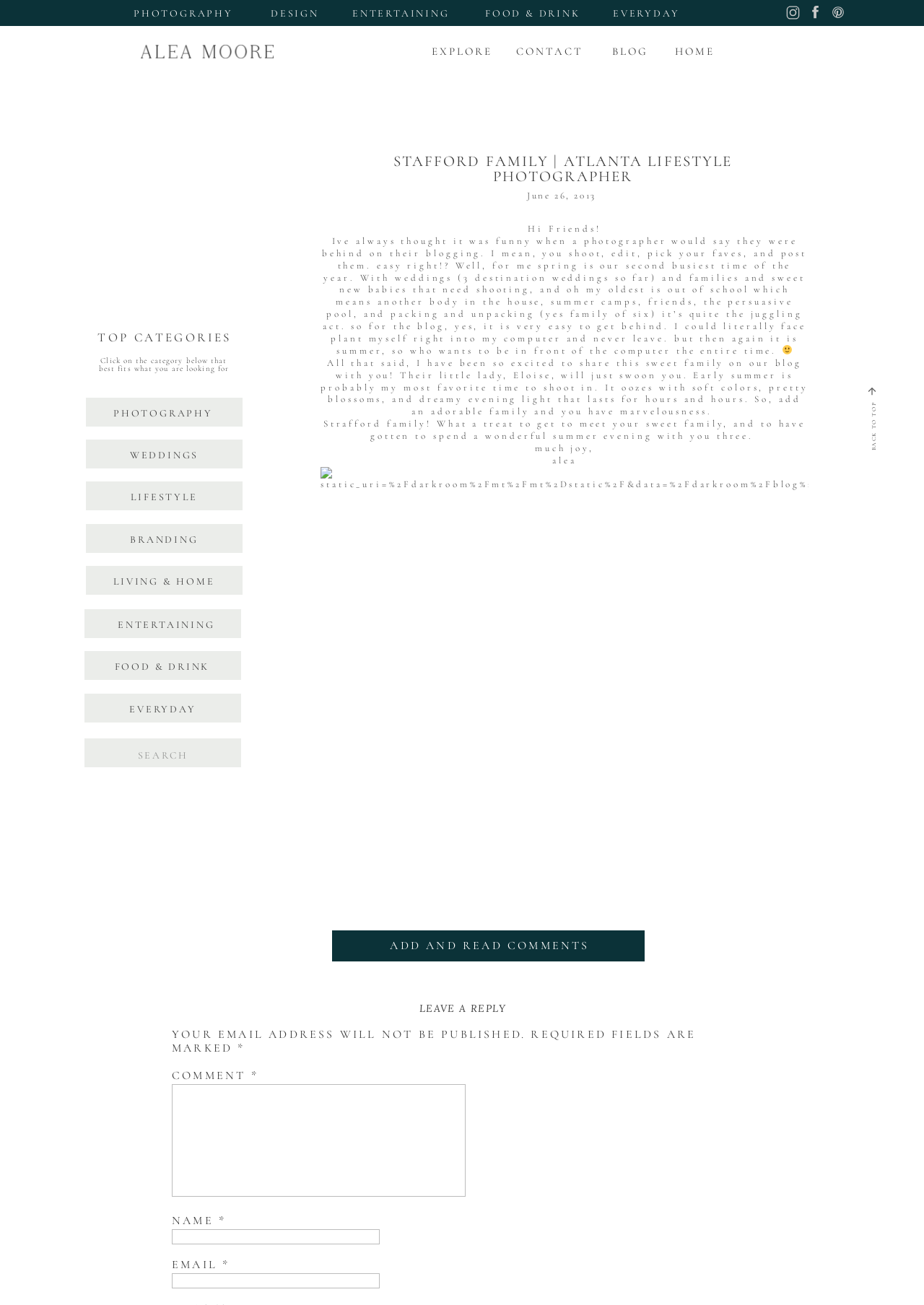Find the UI element described as: "living & home" and predict its bounding box coordinates. Ensure the coordinates are four float numbers between 0 and 1, [left, top, right, bottom].

[0.119, 0.441, 0.237, 0.452]